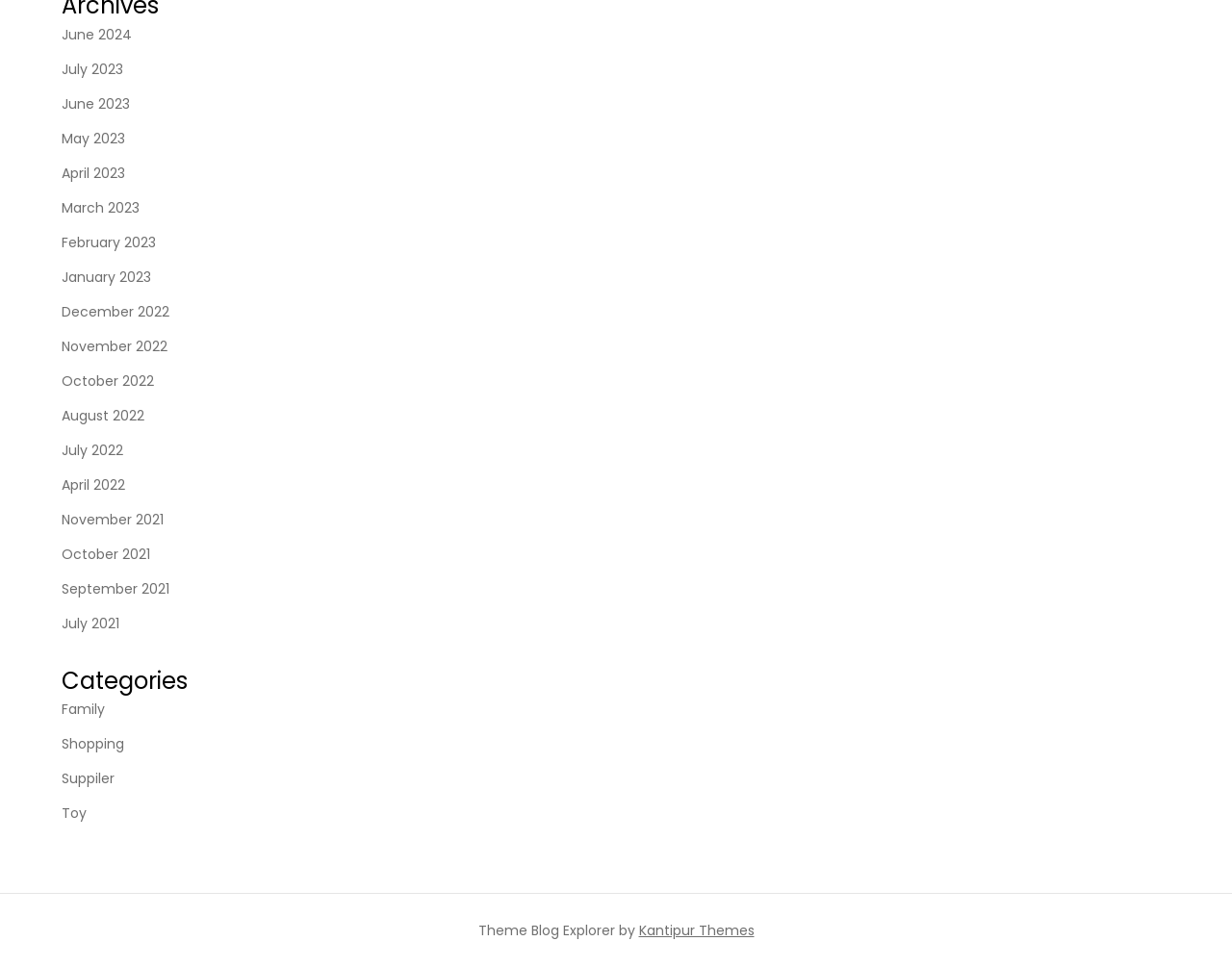Answer the following query with a single word or phrase:
How many months are listed on the webpage?

17